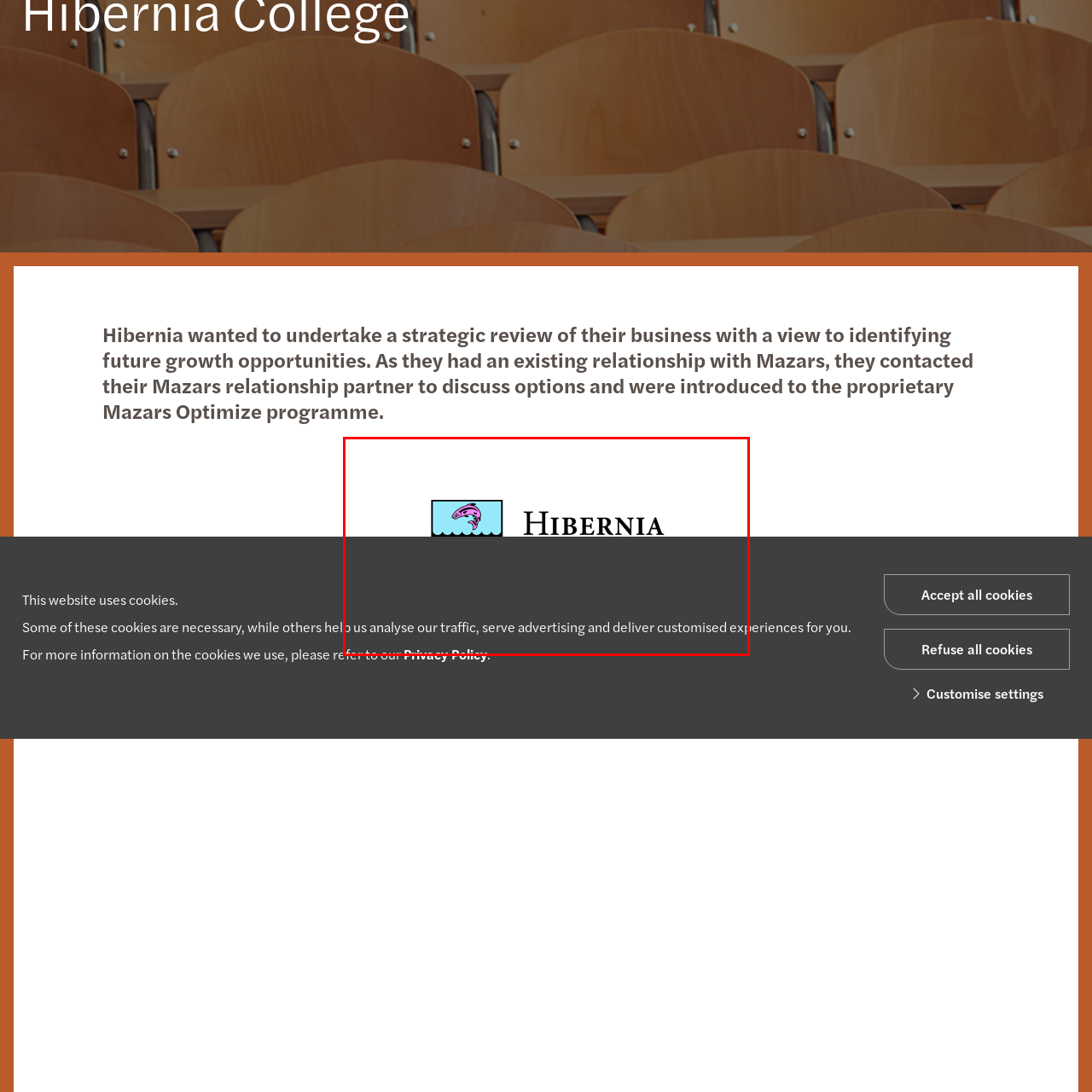Look at the image marked by the red box and respond with a single word or phrase: What is the color of the background?

Dark